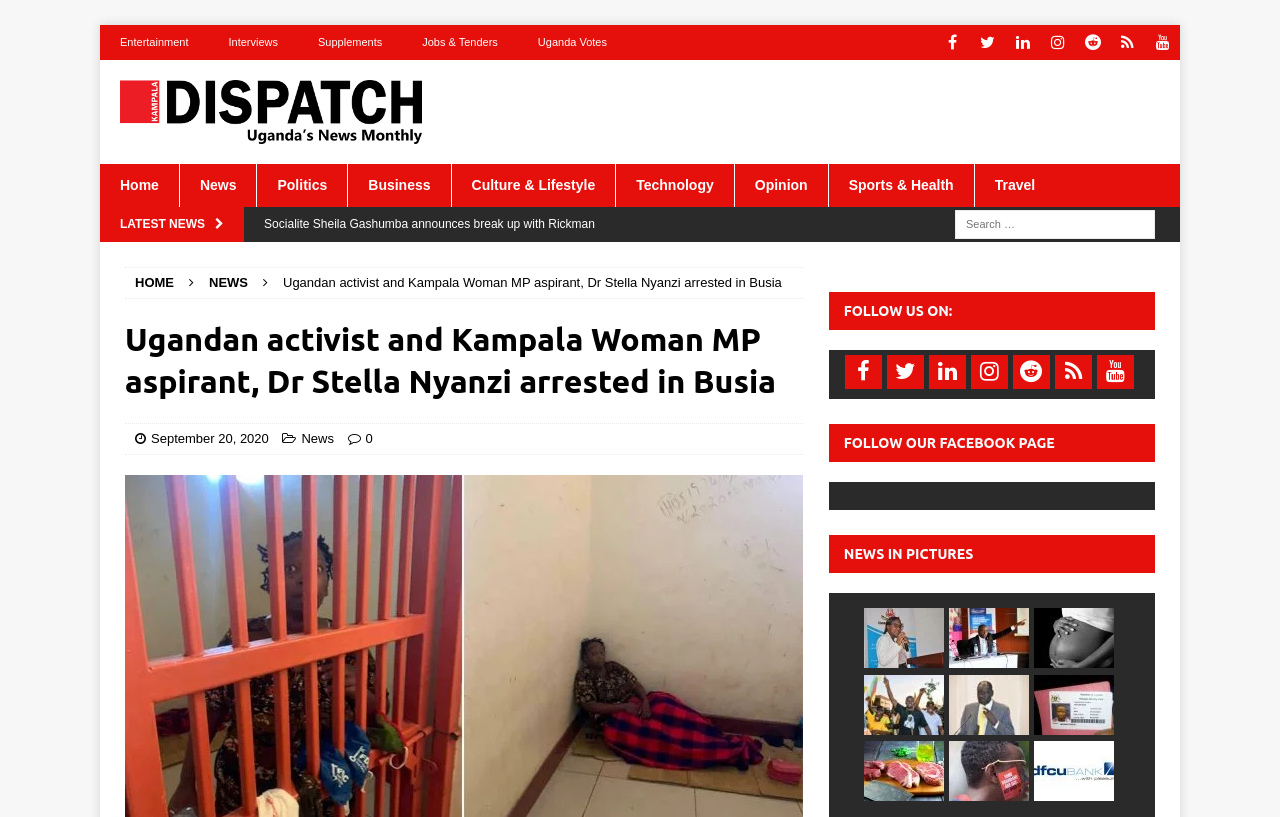Kindly provide the bounding box coordinates of the section you need to click on to fulfill the given instruction: "Search for something".

[0.746, 0.257, 0.902, 0.292]